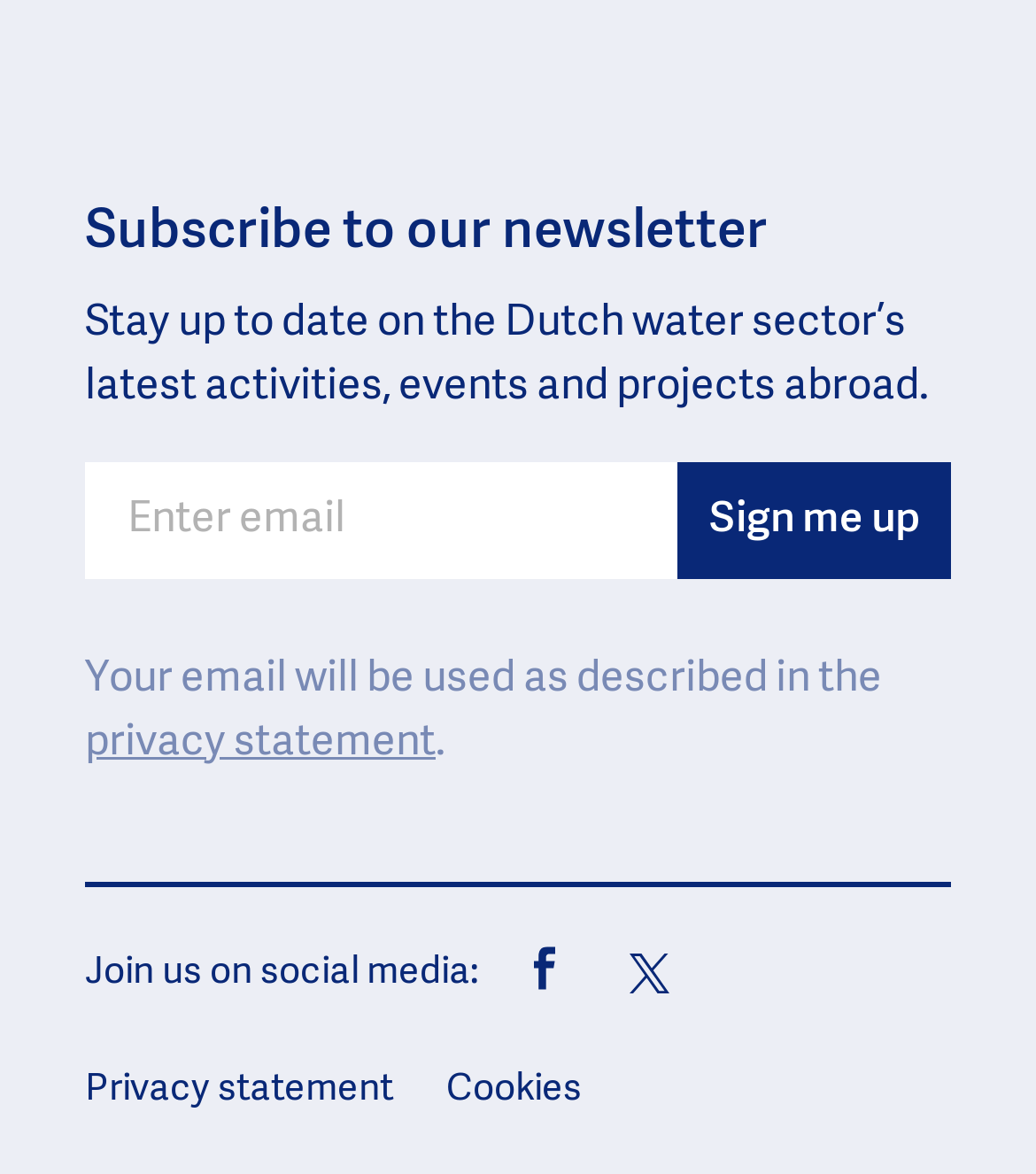Could you determine the bounding box coordinates of the clickable element to complete the instruction: "View privacy statement"? Provide the coordinates as four float numbers between 0 and 1, i.e., [left, top, right, bottom].

[0.082, 0.615, 0.421, 0.652]